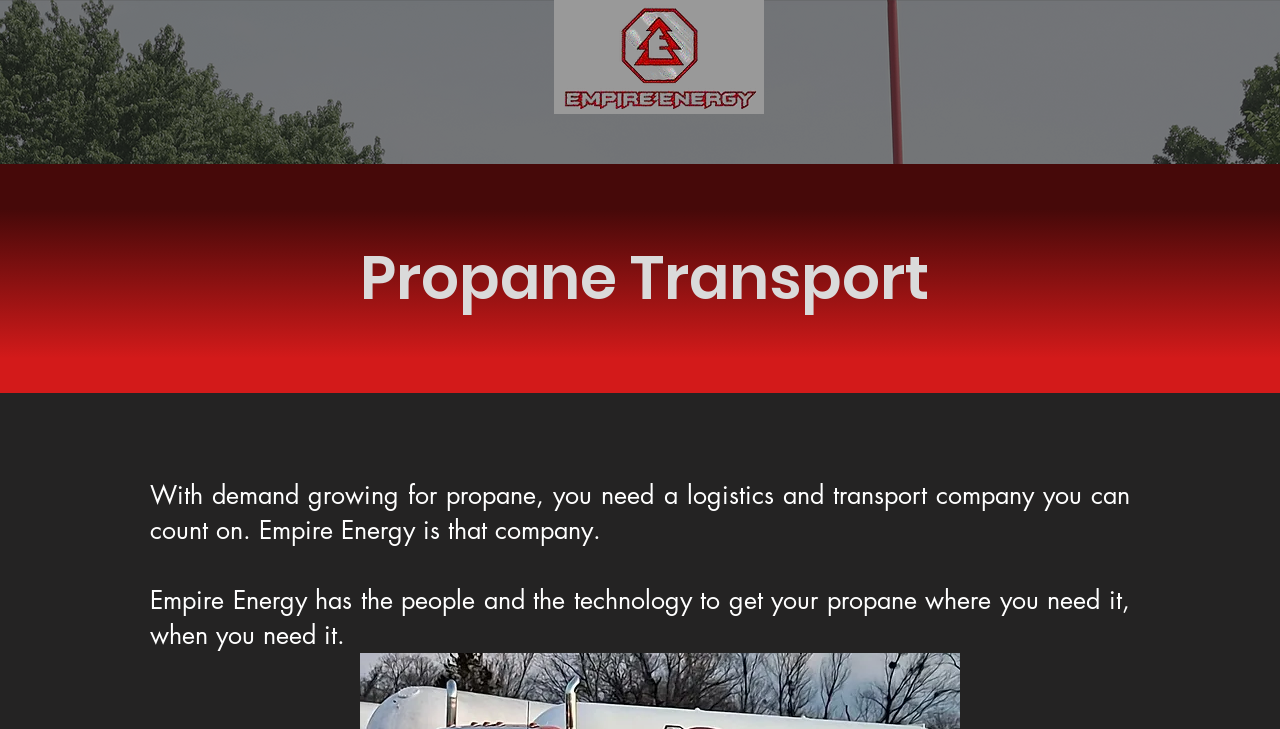Provide an in-depth caption for the contents of the webpage.

The webpage is about Propane Transport services provided by Empire Energy. At the top-left corner, there is a logo image, which is an Empire Energy brand icon. Below the logo, a navigation menu is situated, containing five links: Home, Services, About, Credit and Leasing, and Contact us. These links are aligned horizontally and take up about half of the screen width.

The main content of the webpage is divided into two sections. On the left side, there is a heading "Propane Transport" in a larger font size, followed by a subheading "Name, Title" below it. On the right side, there are two paragraphs of text. The first paragraph explains the importance of reliable logistics and transport companies for propane, and how Empire Energy can be counted on. The second paragraph highlights Empire Energy's capabilities in delivering propane to customers on time.

Overall, the webpage has a simple and clean layout, with a prominent logo, easy-to-navigate menu, and clear headings and text that effectively communicate the company's services and value proposition.